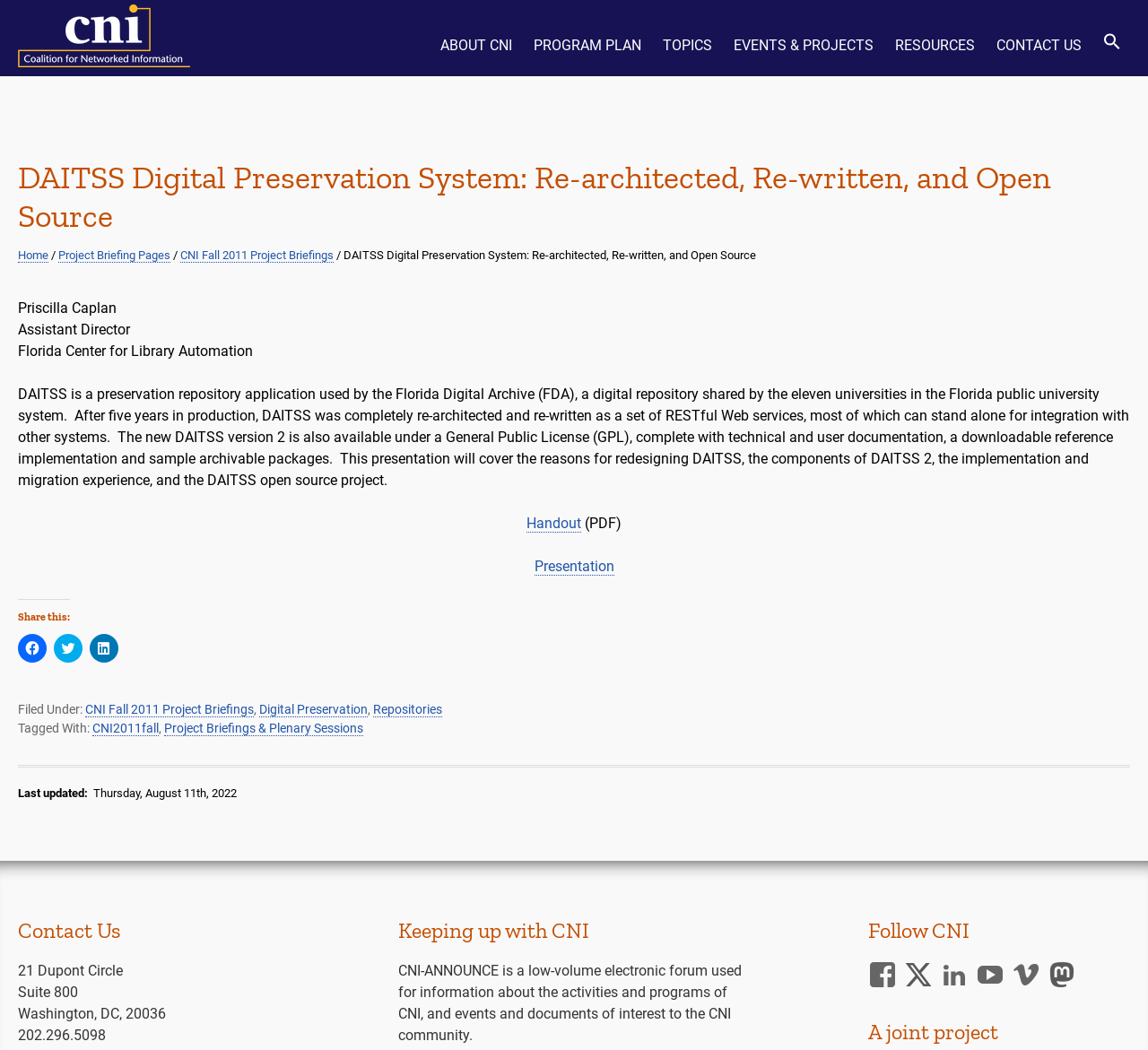Please find and report the bounding box coordinates of the element to click in order to perform the following action: "Share on Facebook". The coordinates should be expressed as four float numbers between 0 and 1, in the format [left, top, right, bottom].

[0.016, 0.604, 0.041, 0.631]